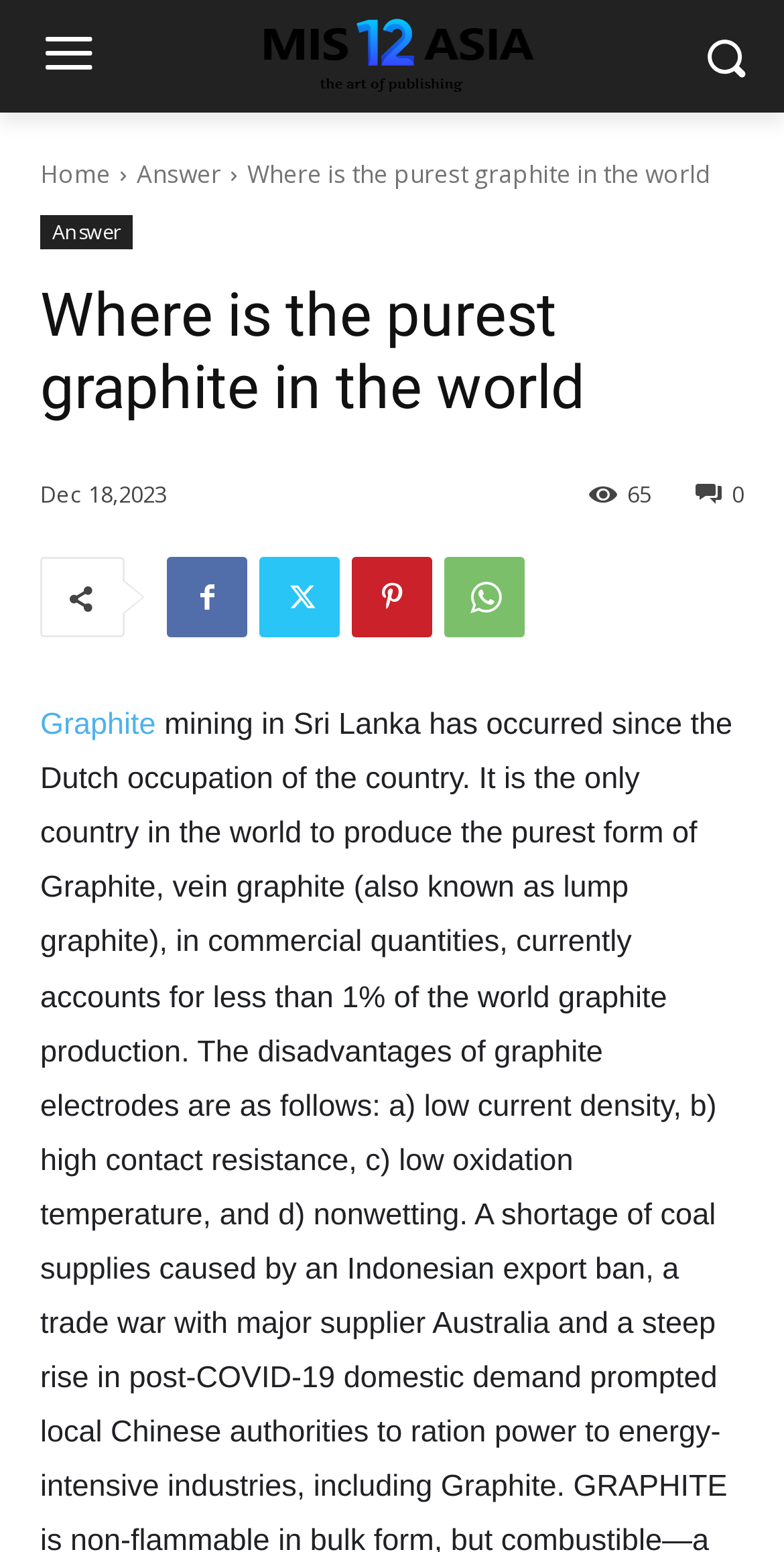What is the position of the image on the page?
Respond to the question with a single word or phrase according to the image.

Top-right